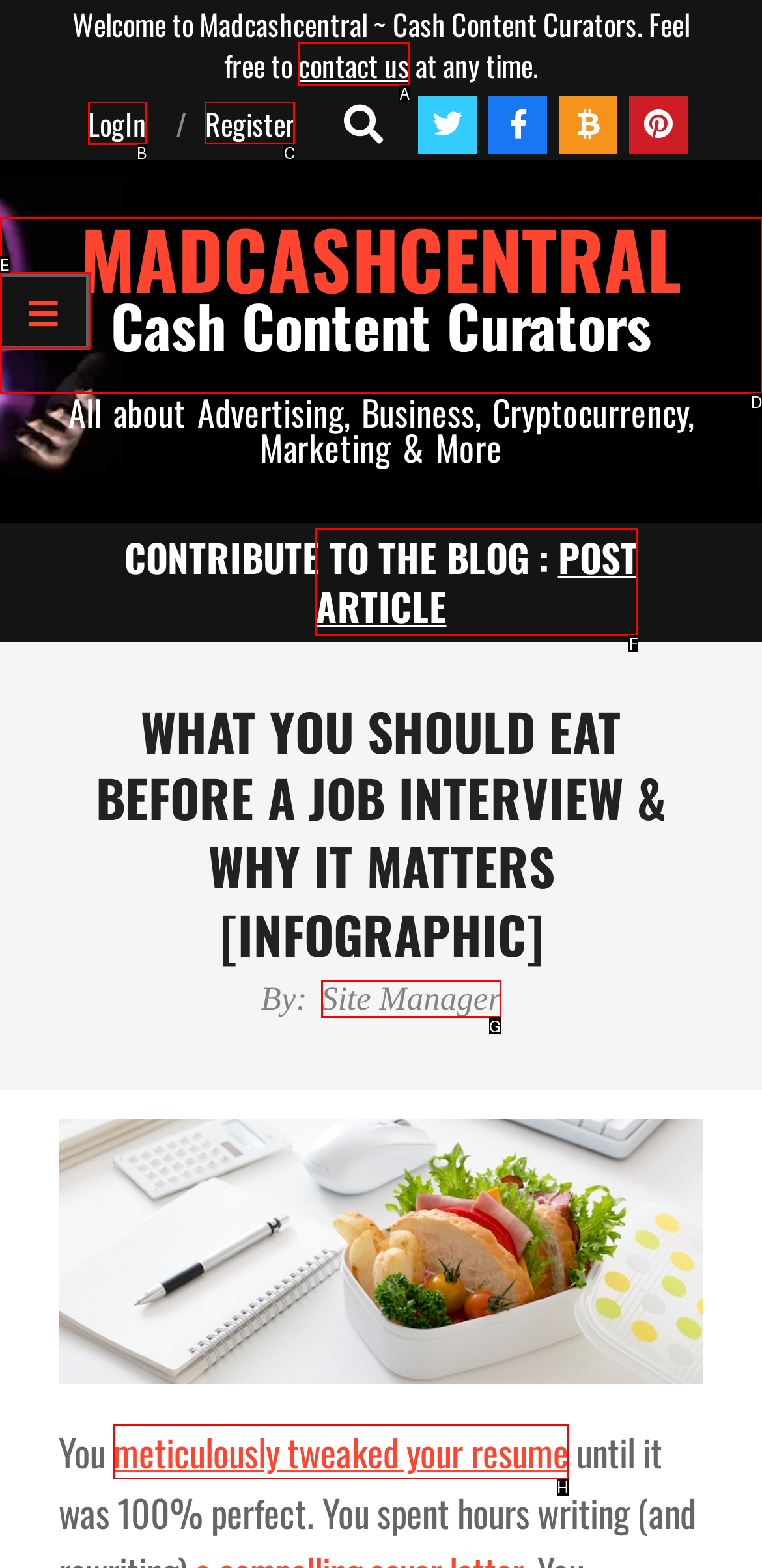Select the HTML element to finish the task: register Reply with the letter of the correct option.

C